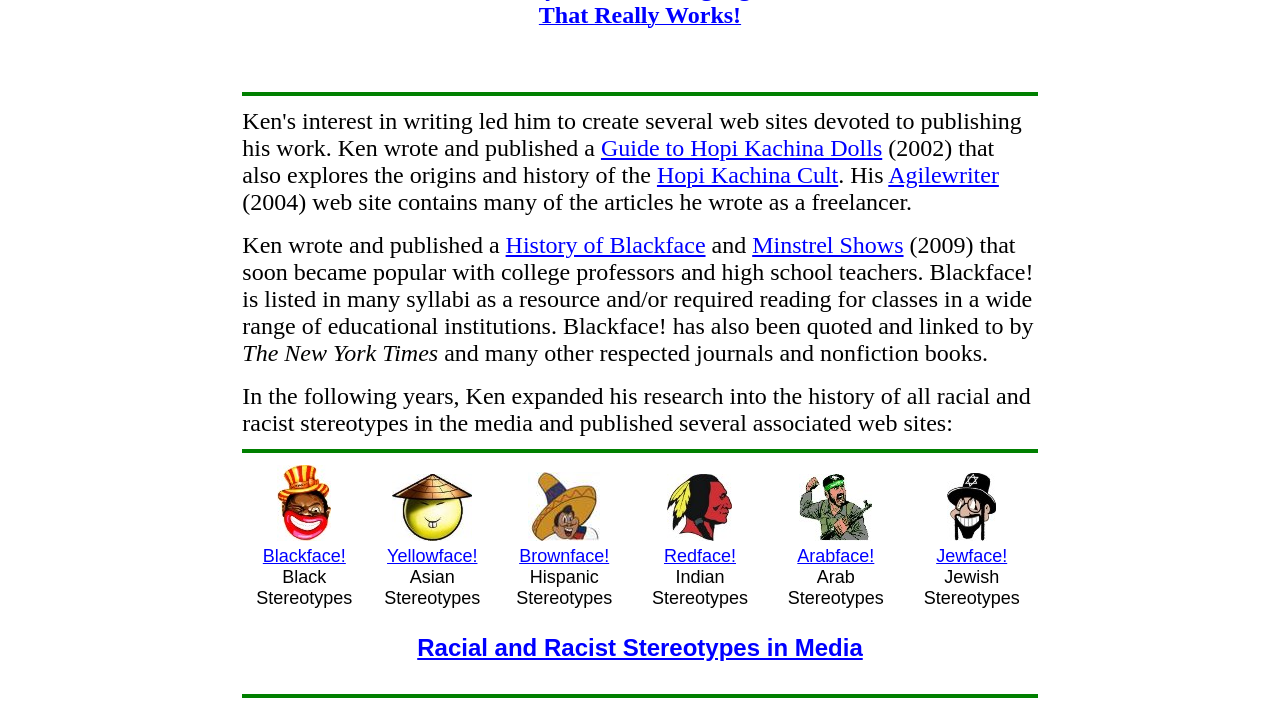Given the content of the image, can you provide a detailed answer to the question?
What is Ken's profession?

Based on the text, Ken wrote and published several books and articles, which suggests that he is a writer.